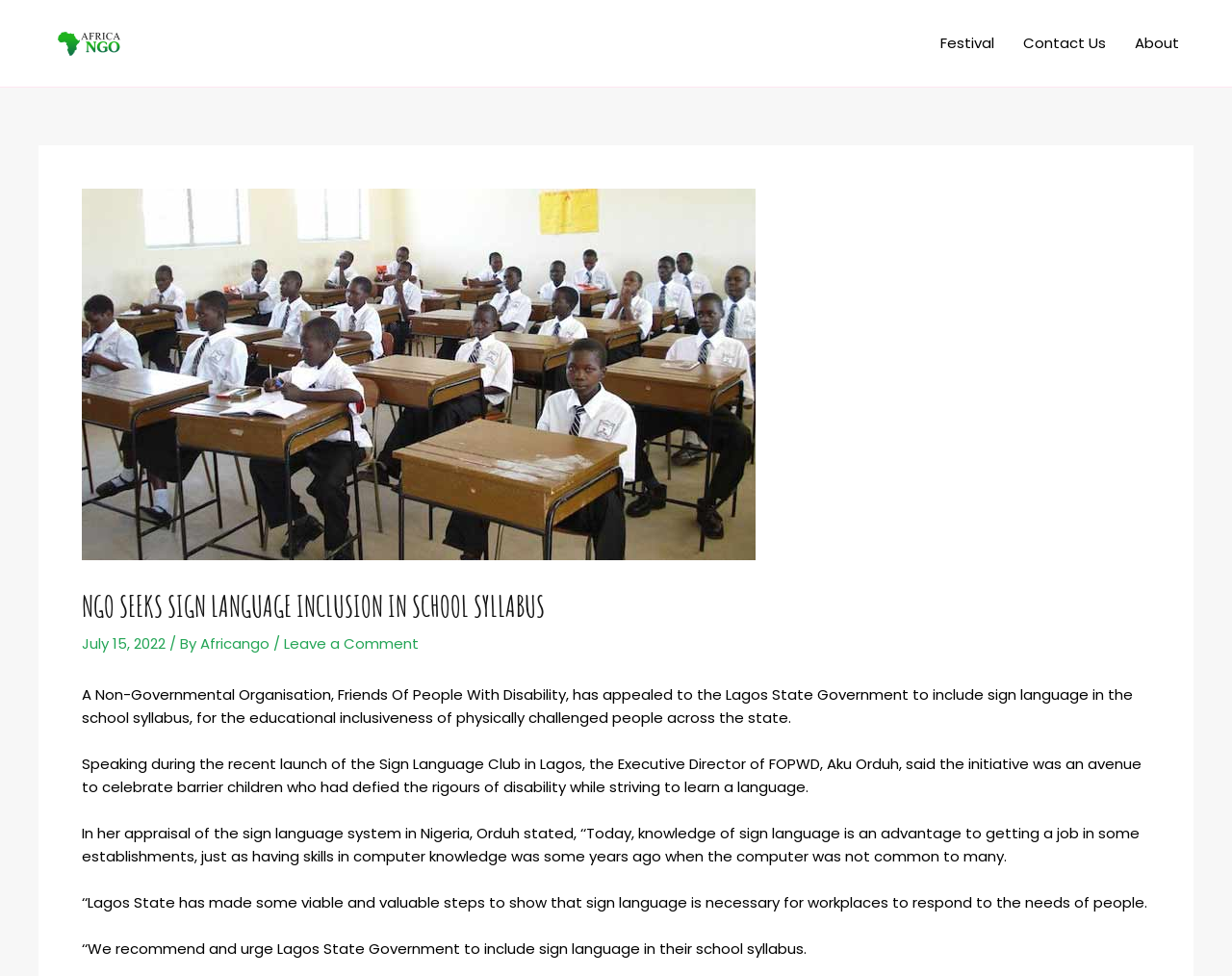What is the name of the NGO mentioned in the article?
Please provide a single word or phrase as your answer based on the screenshot.

Friends Of People With Disability